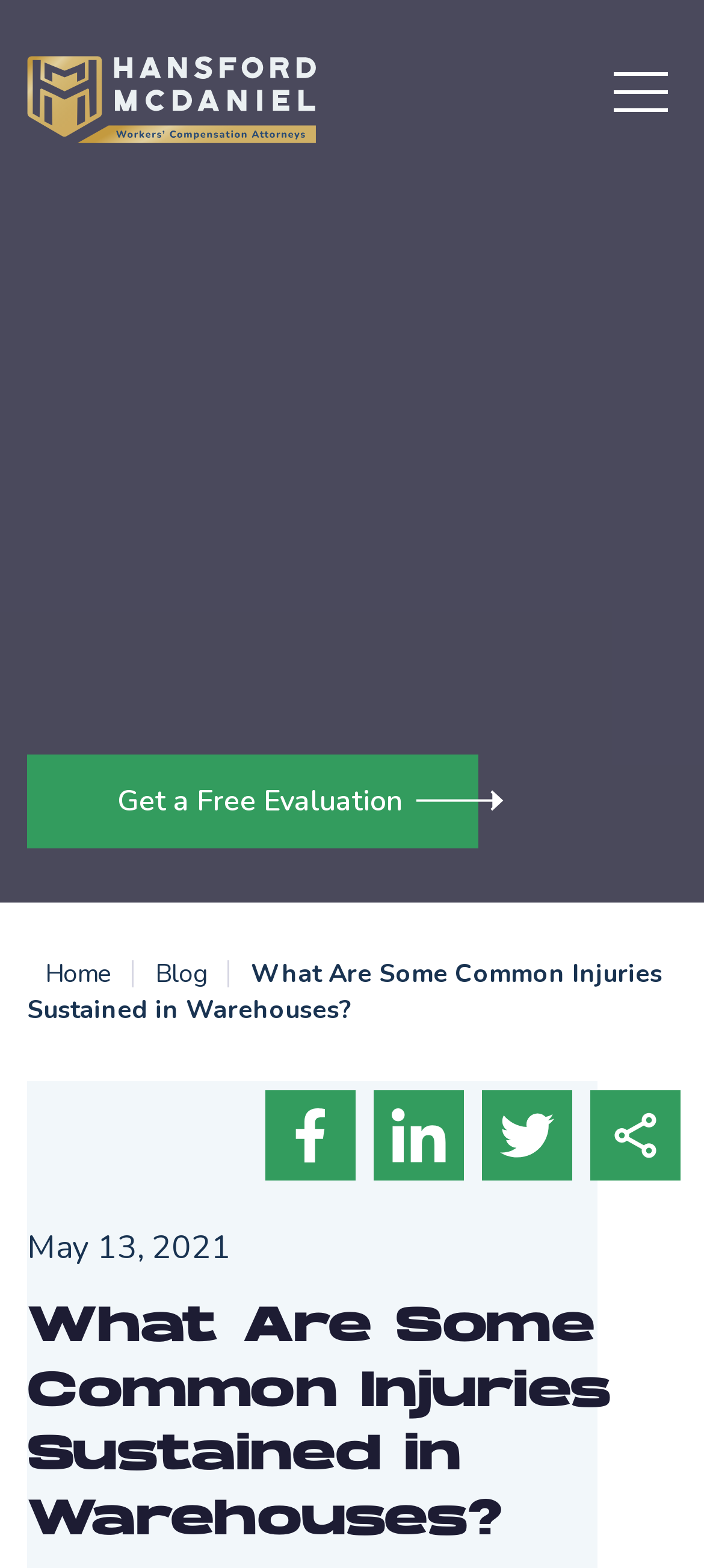What is the purpose of the 'Toggle navigation' button?
Based on the image, answer the question with as much detail as possible.

The 'Toggle navigation' button is located at the top right corner of the webpage, and it is a button that can be clicked to expand the navigation menu.